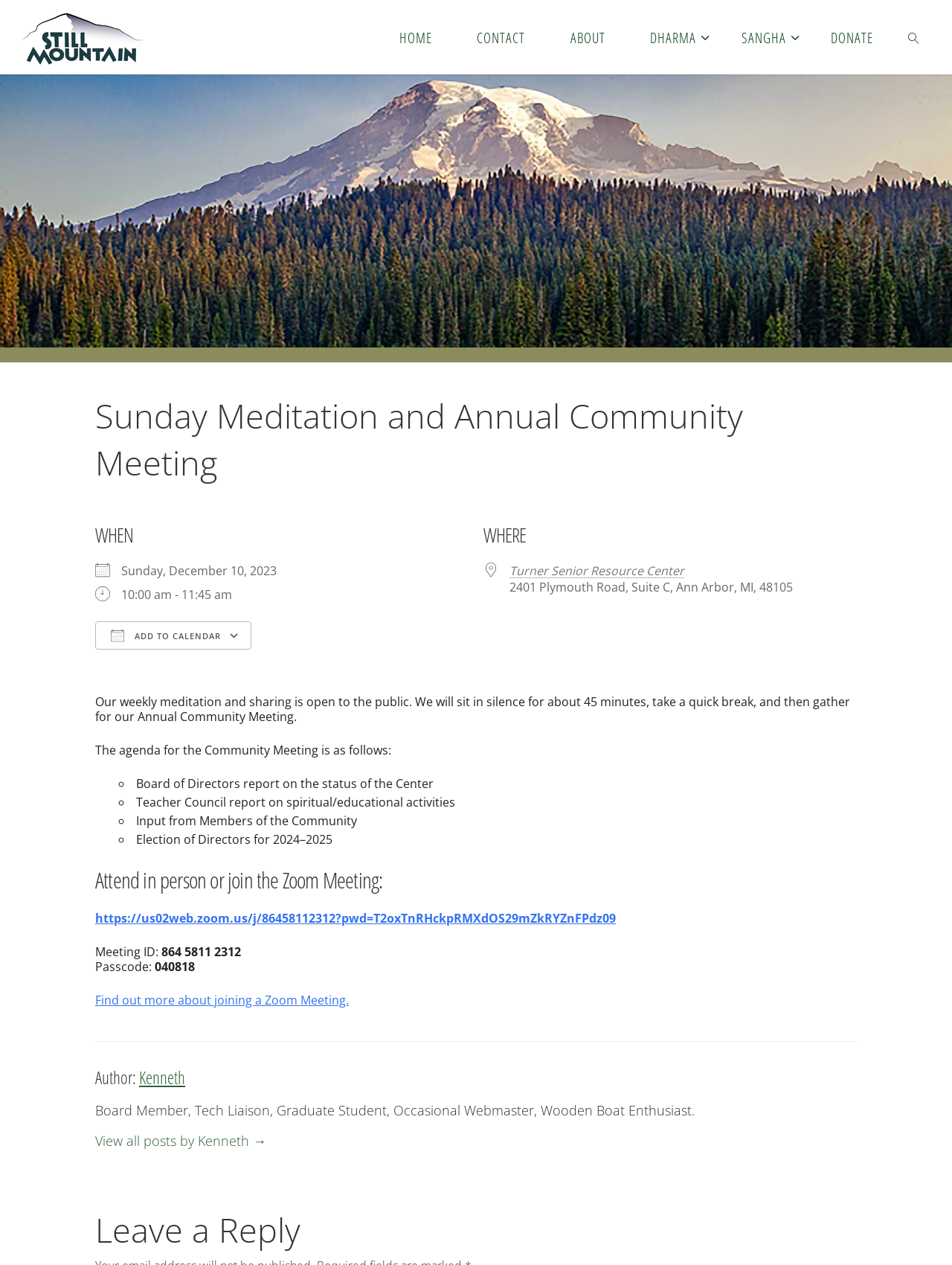Use a single word or phrase to answer the question:
Who is the author of the article?

Kenneth